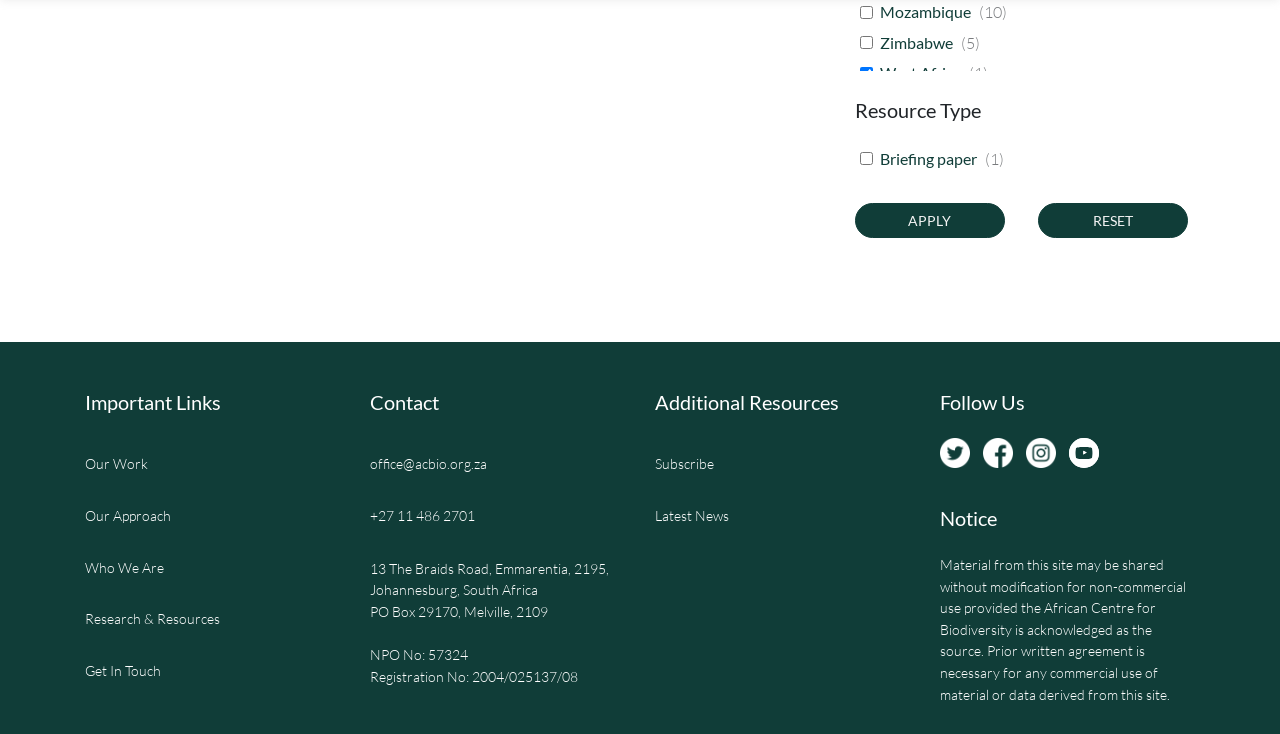What is the name of the road where the office is located?
Give a thorough and detailed response to the question.

I found the answer by looking at the contact information section, where it lists the office address, which includes the road name, 'The Braids Road'.